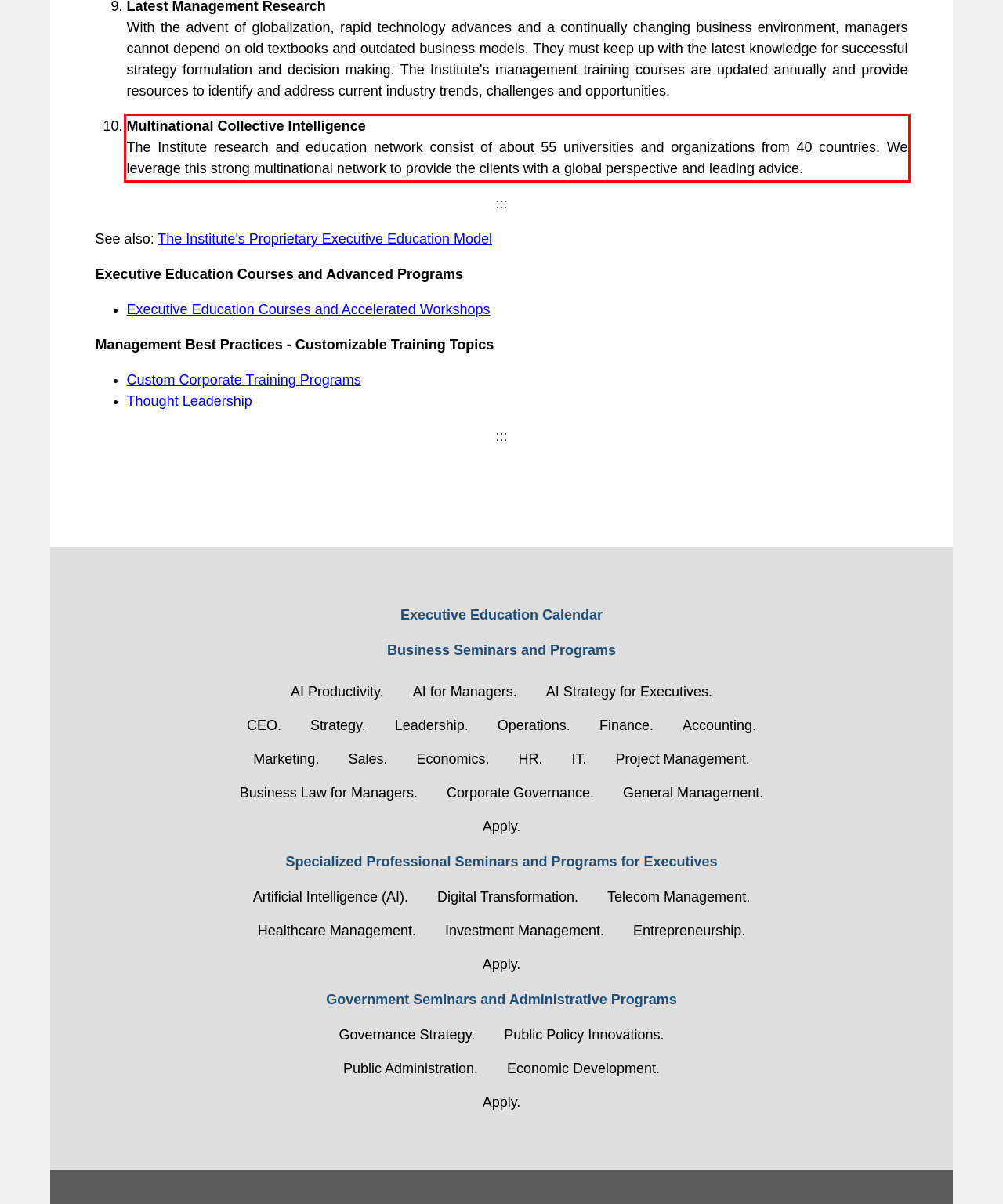Identify the text inside the red bounding box on the provided webpage screenshot by performing OCR.

Multinational Collective Intelligence The Institute research and education network consist of about 55 universities and organizations from 40 countries. We leverage this strong multinational network to provide the clients with a global perspective and leading advice.